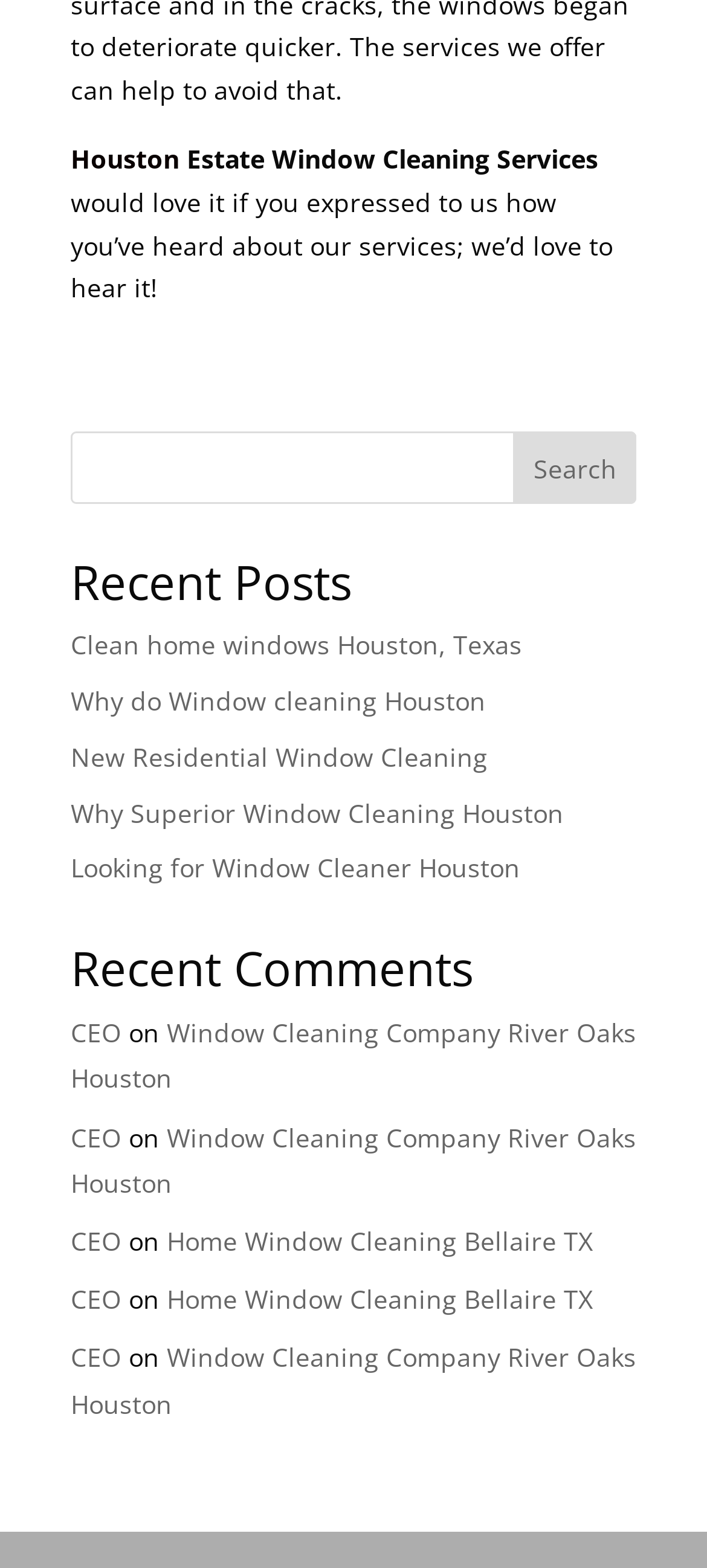How many recent posts are listed? Examine the screenshot and reply using just one word or a brief phrase.

5